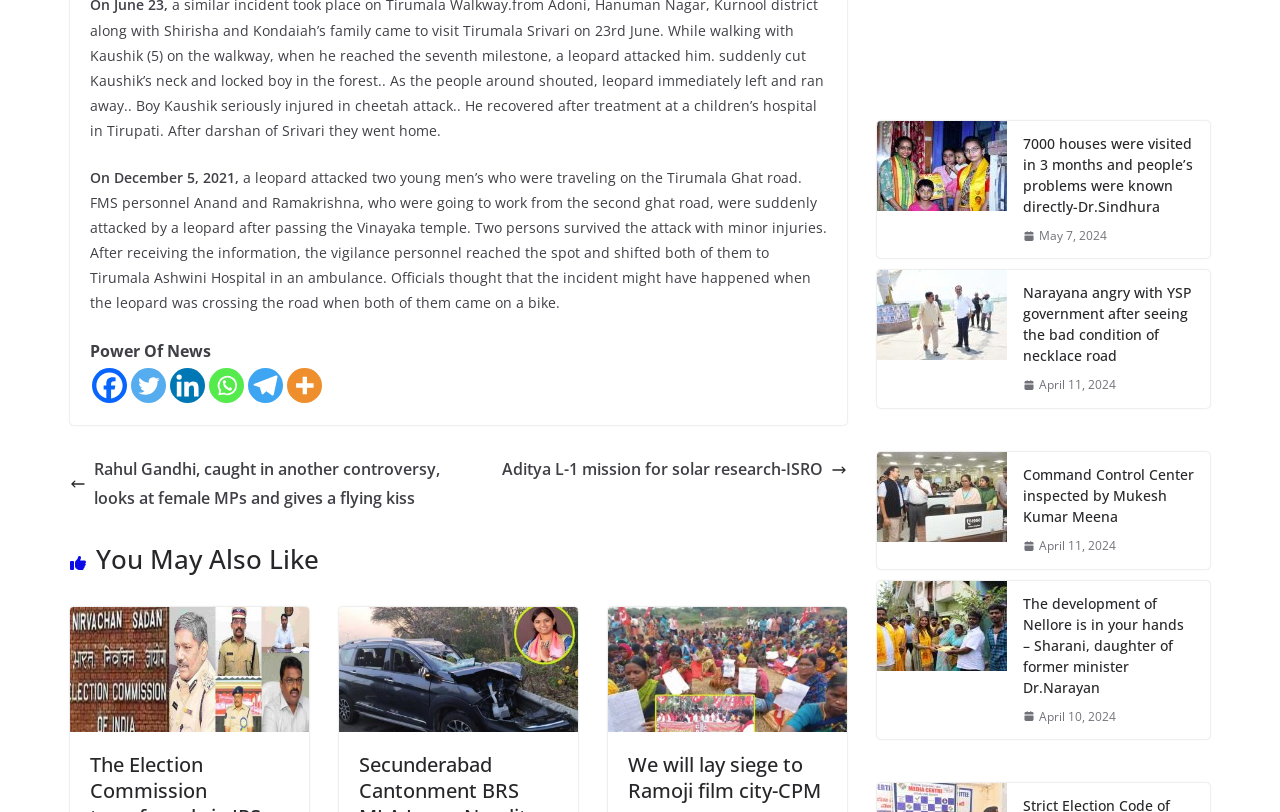Can you specify the bounding box coordinates for the region that should be clicked to fulfill this instruction: "Learn about Aditya L-1 mission for solar research".

[0.392, 0.561, 0.662, 0.596]